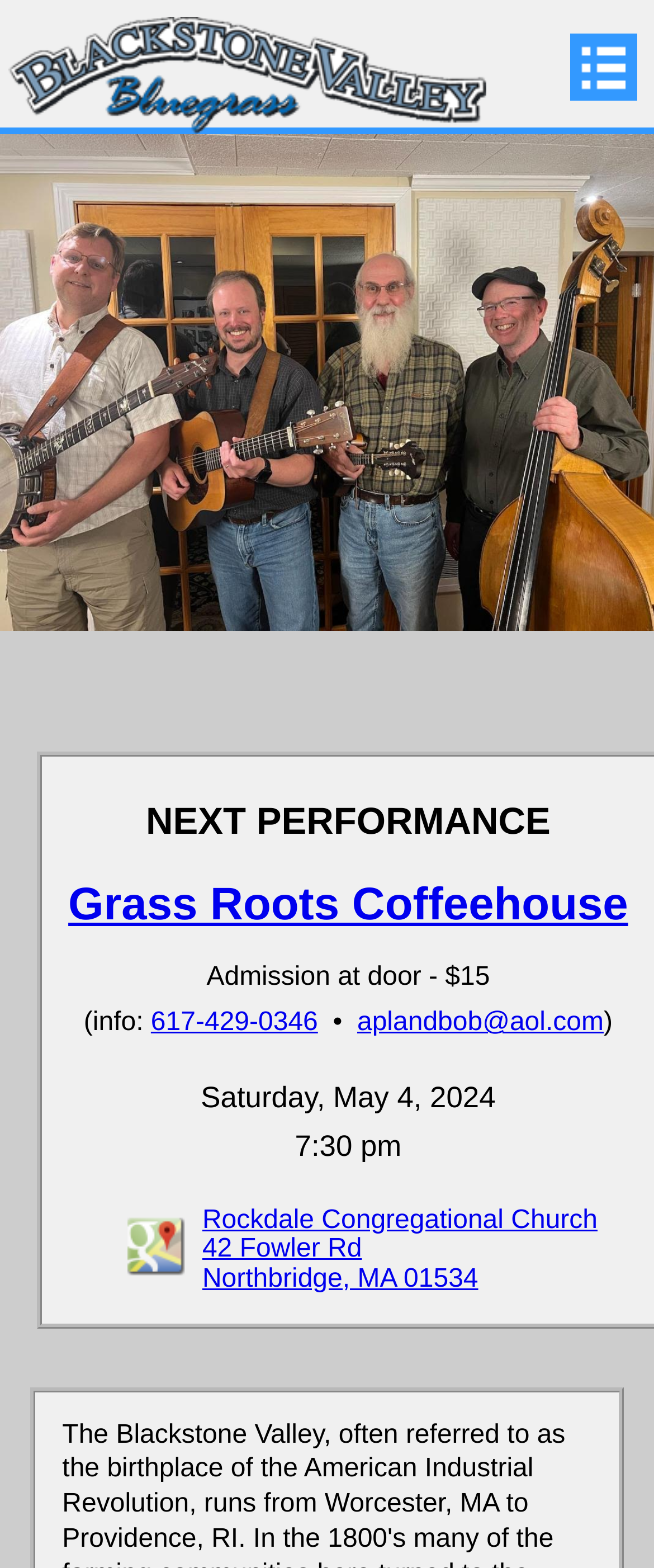Give a detailed account of the webpage, highlighting key information.

The webpage is about Blackstone Valley Bluegrass, a band or music group. At the top left corner, there is a logo of the band, which is an image linked to the band's name. Next to the logo, the band's name "Blackstone Valley Bluegrass" is displayed as a heading, taking up most of the top section of the page.

Below the heading, there is a link to "Grass Roots Coffeehouse" on the left side. On the right side, there is information about an event, including the admission price of $15 at the door. The event details are provided, including a phone number "617-429-0346" and an email address "aplandbob@aol.com" for more information.

Further down, there are two time elements, one showing the date "Saturday, May 4, 2024" and the other showing the time "7:30 pm". Next to the time, there is an image linked to Google Maps, which likely provides the location of the event. Below the time, the address "Northbridge, MA 01534" is displayed.